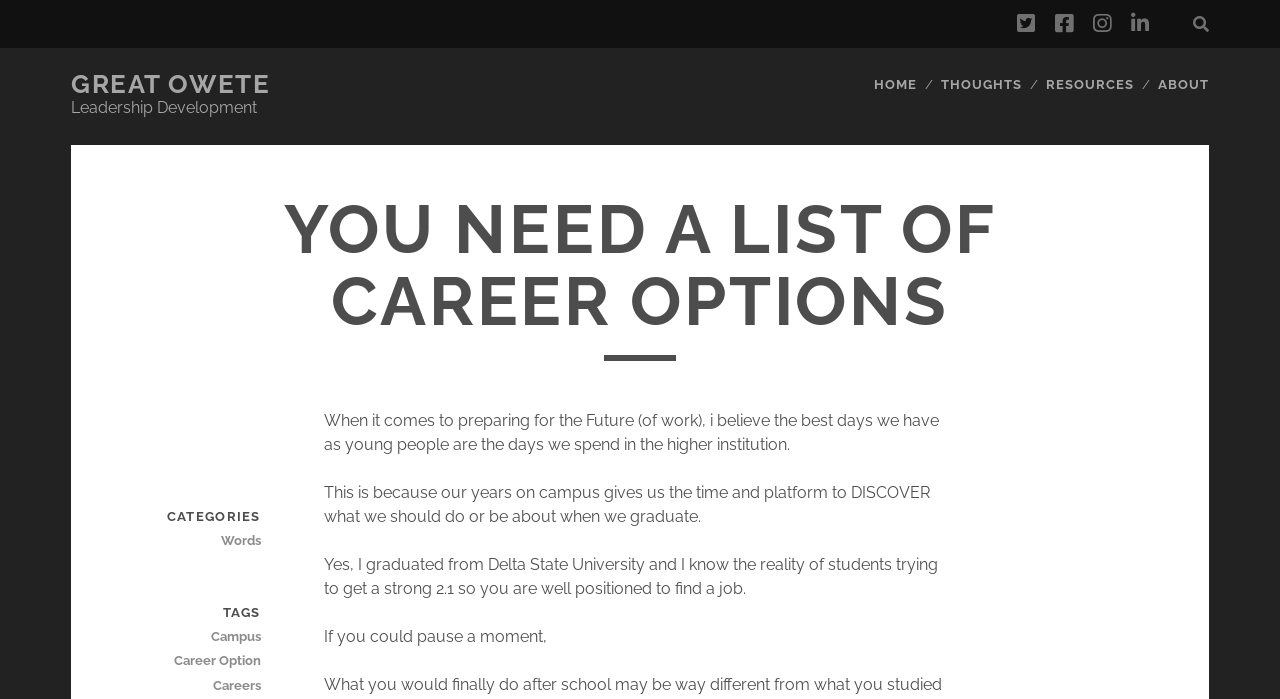Please find the bounding box coordinates of the element that you should click to achieve the following instruction: "Click the Twitter icon". The coordinates should be presented as four float numbers between 0 and 1: [left, top, right, bottom].

[0.795, 0.009, 0.809, 0.06]